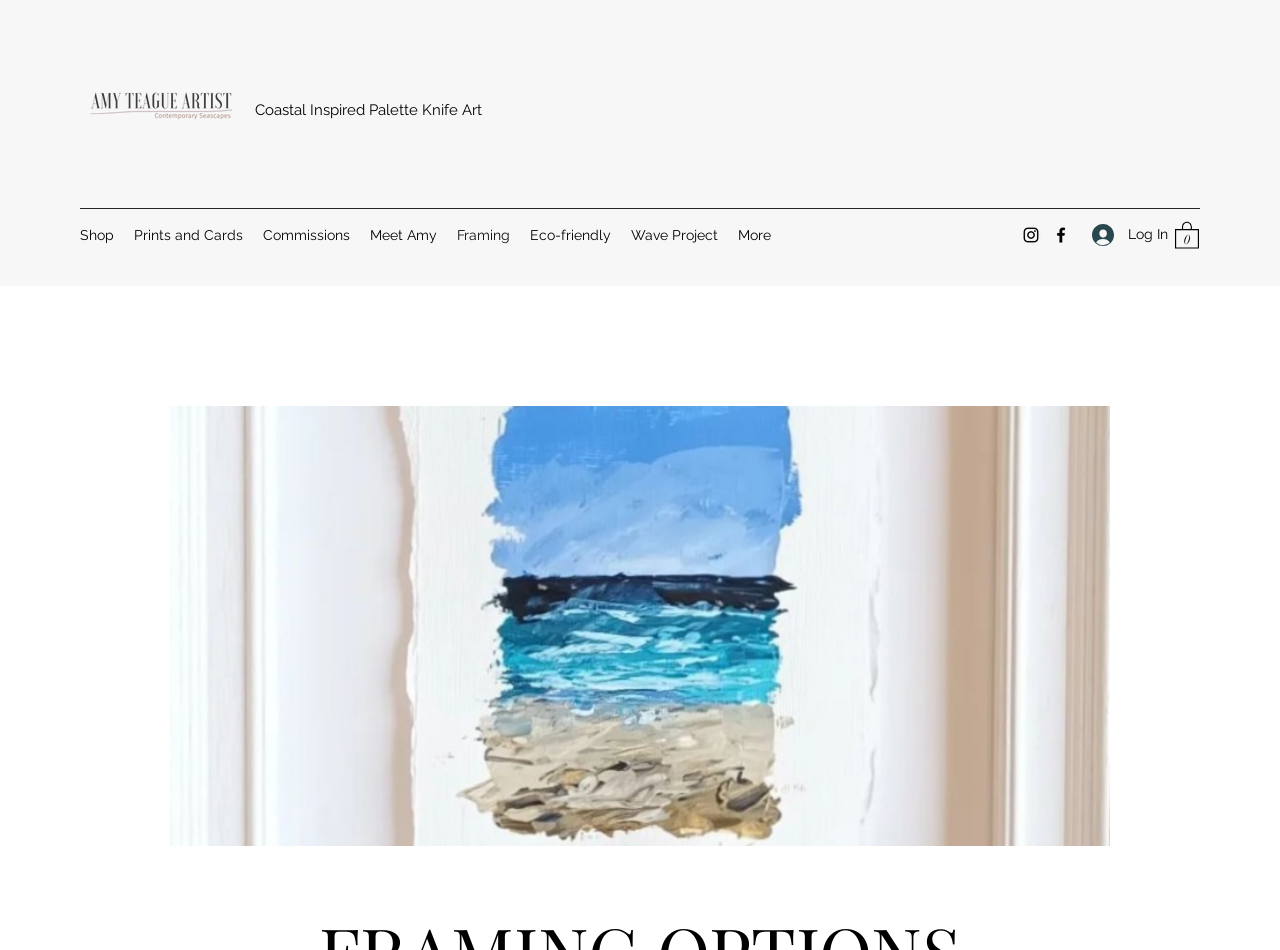Given the element description AM Store, predict the bounding box coordinates for the UI element in the webpage screenshot. The format should be (top-left x, top-left y, bottom-right x, bottom-right y), and the values should be between 0 and 1.

None